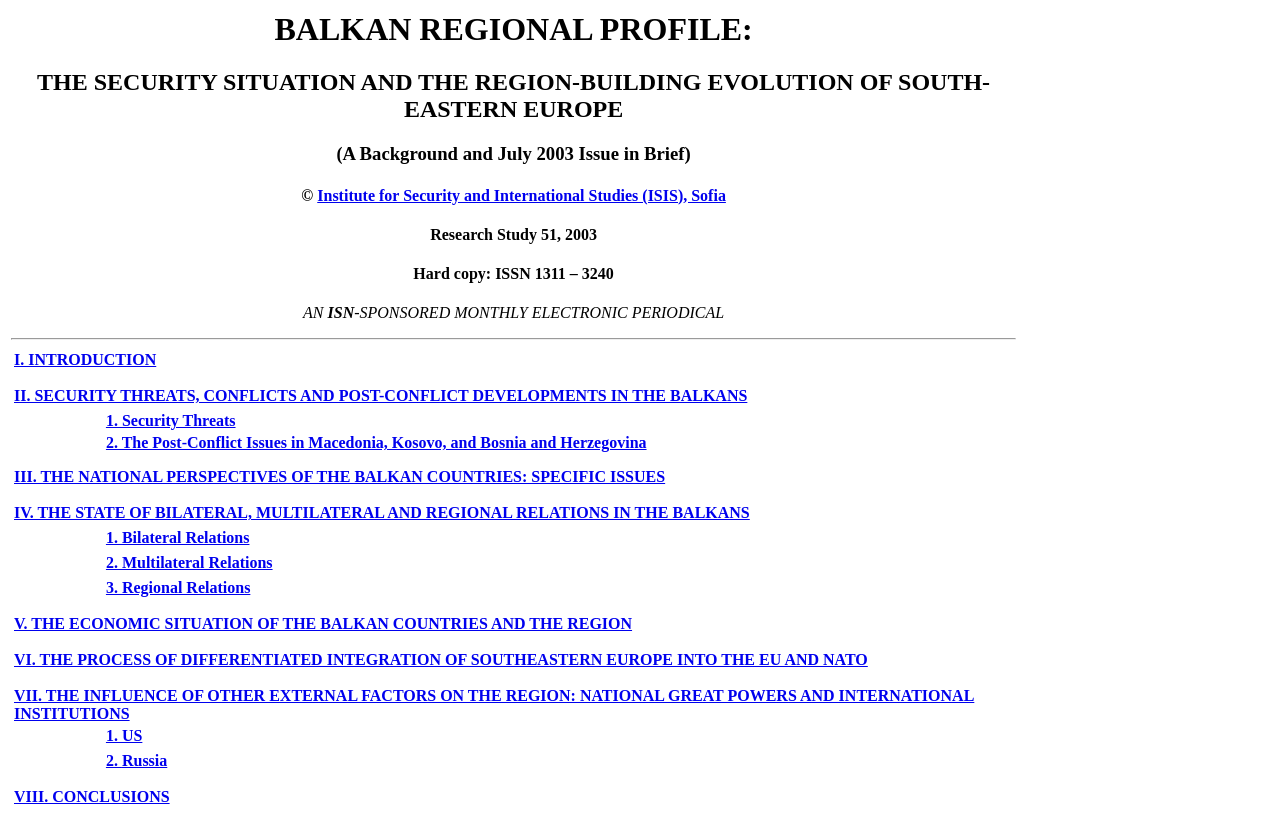Please identify the bounding box coordinates of the area that needs to be clicked to fulfill the following instruction: "Read about security threats."

[0.011, 0.466, 0.584, 0.487]